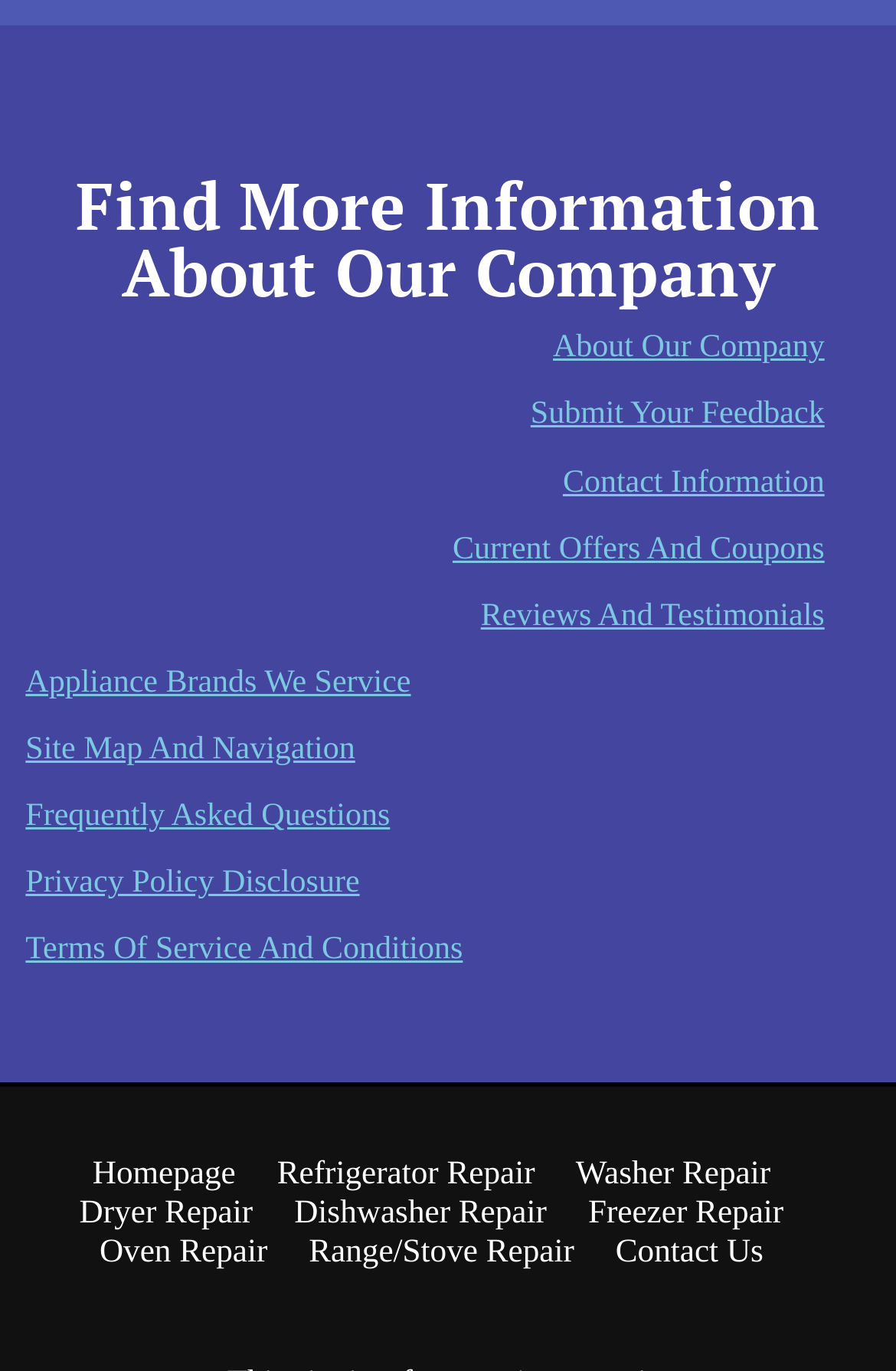Determine the bounding box coordinates for the area that should be clicked to carry out the following instruction: "Download School Transparency Report for 2022-23 Forms A-E in excel format".

None